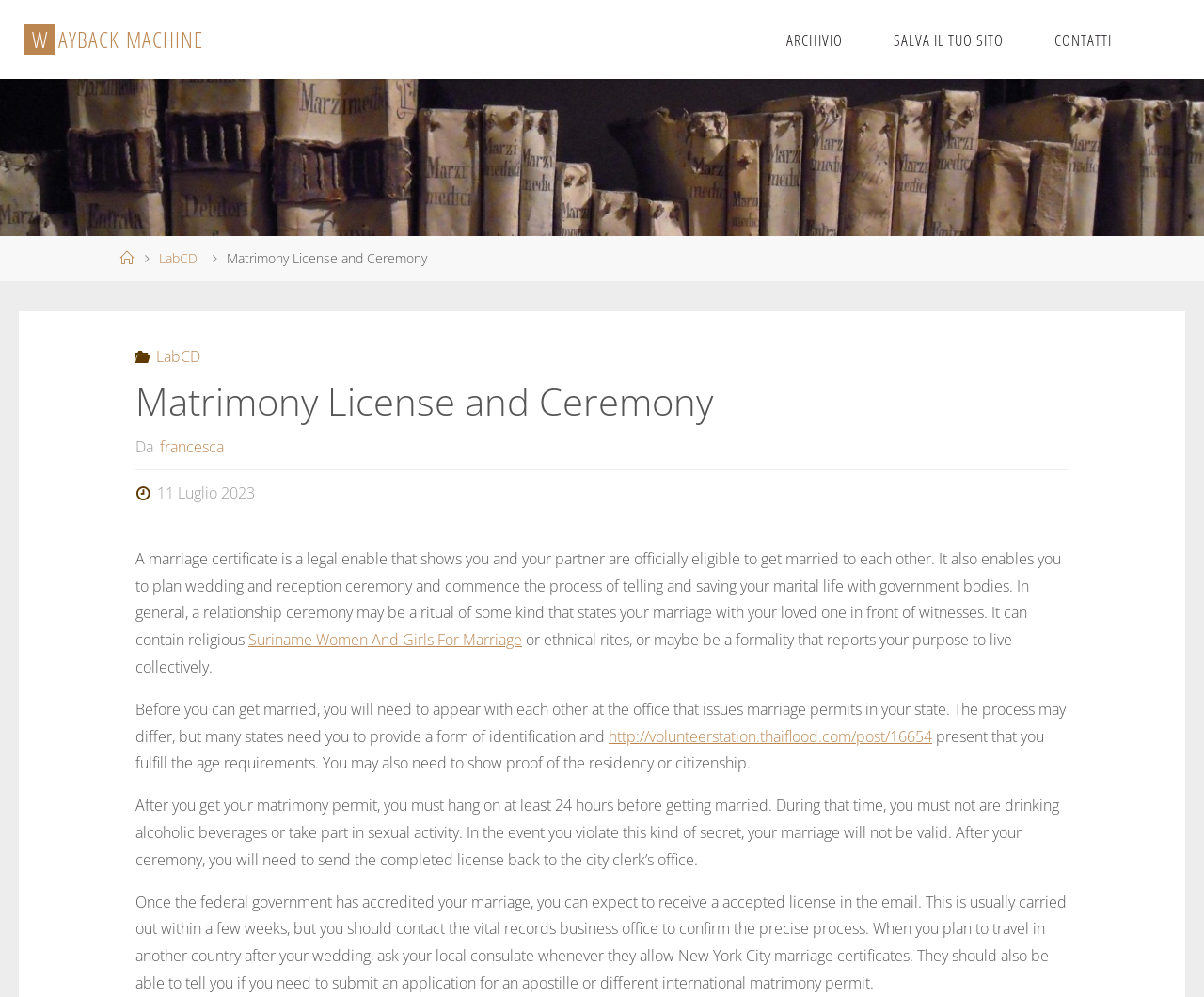Provide a single word or phrase to answer the given question: 
How long do you need to wait after getting a marriage permit?

At least 24 hours